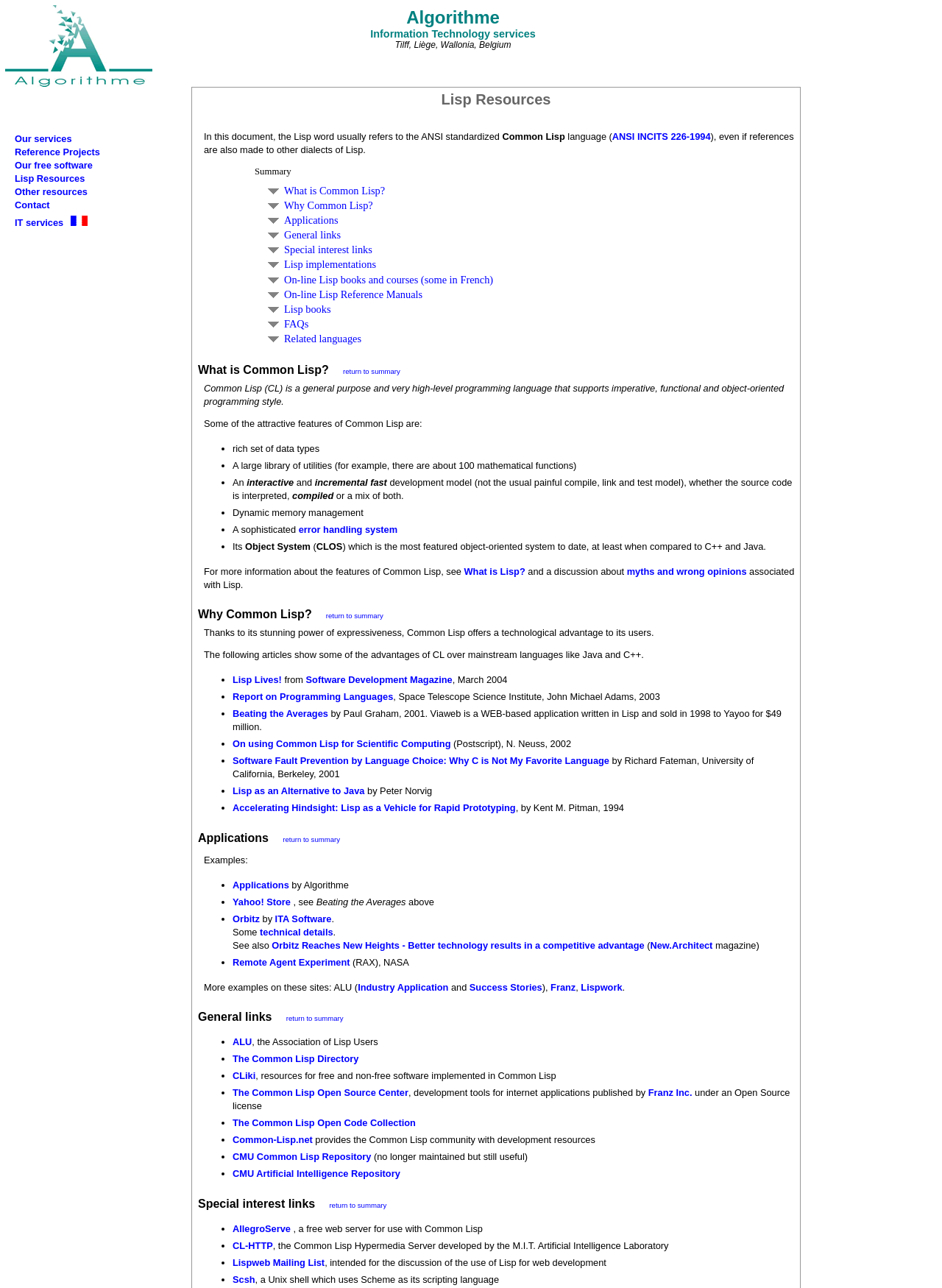What is the name of the programming language described on this webpage?
Give a single word or phrase as your answer by examining the image.

Common Lisp